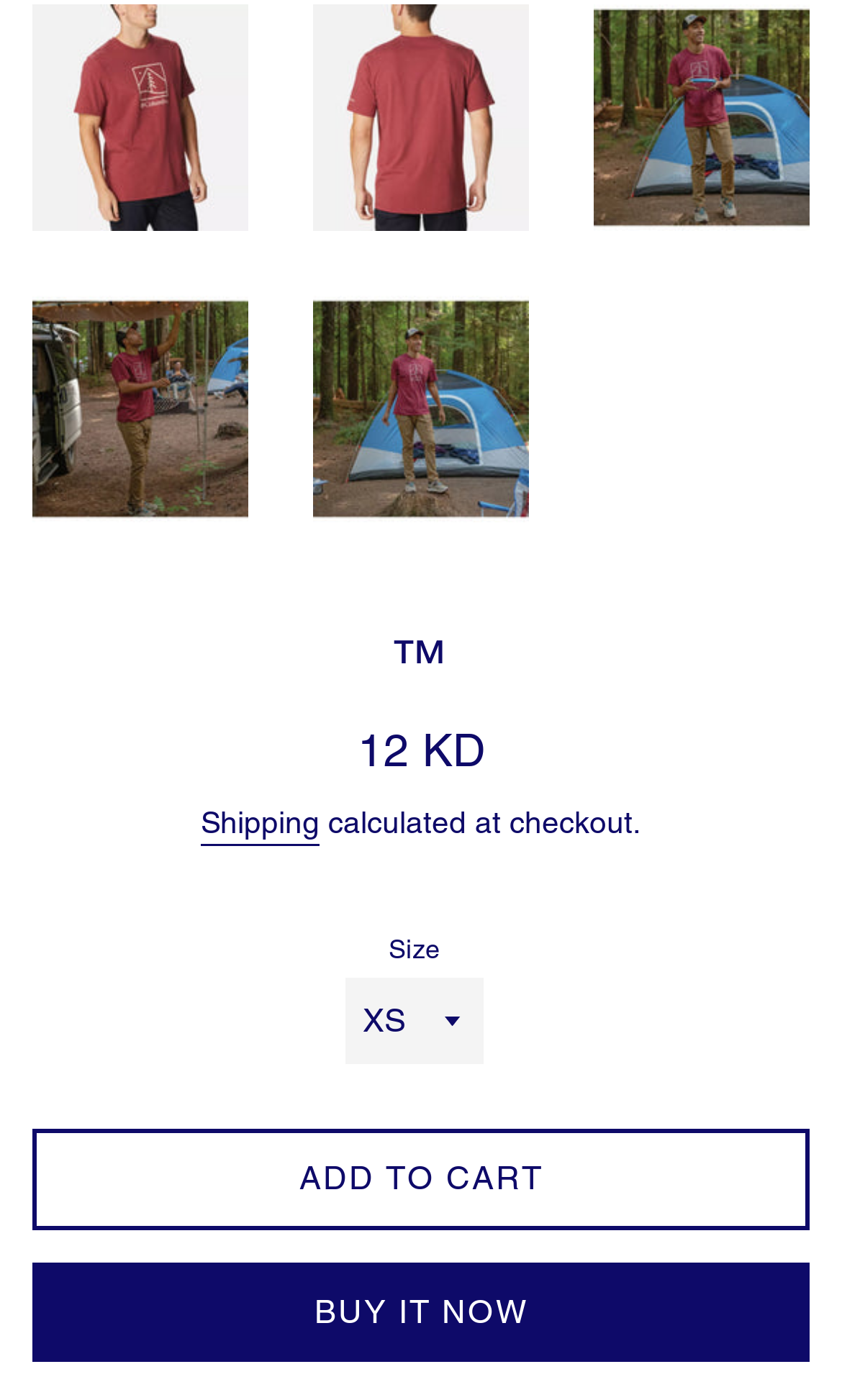Determine the bounding box coordinates of the clickable region to execute the instruction: "Select size". The coordinates should be four float numbers between 0 and 1, denoted as [left, top, right, bottom].

[0.41, 0.698, 0.574, 0.76]